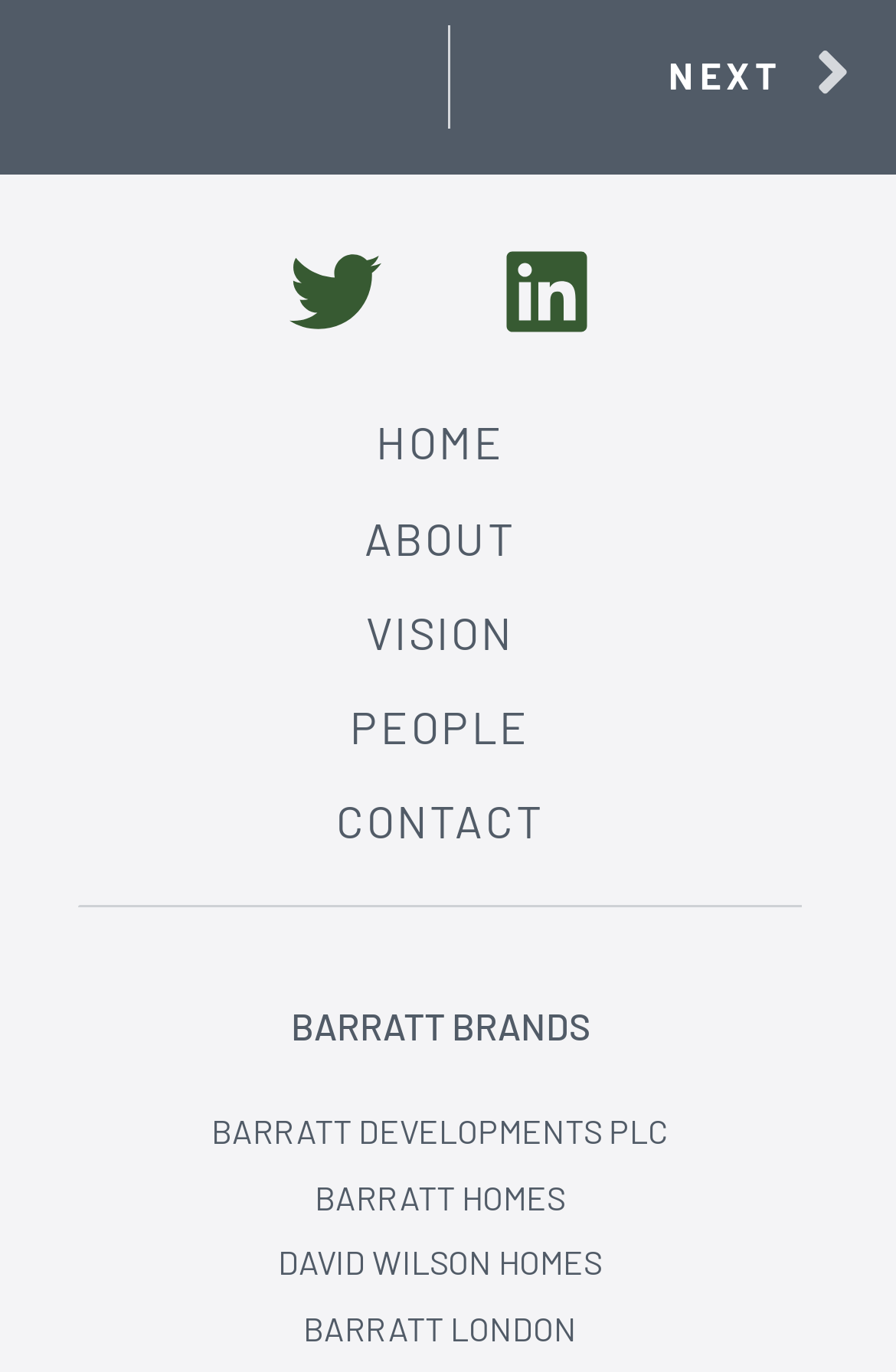Please identify the bounding box coordinates of the region to click in order to complete the task: "go to next page". The coordinates must be four float numbers between 0 and 1, specified as [left, top, right, bottom].

[0.501, 0.018, 0.949, 0.093]